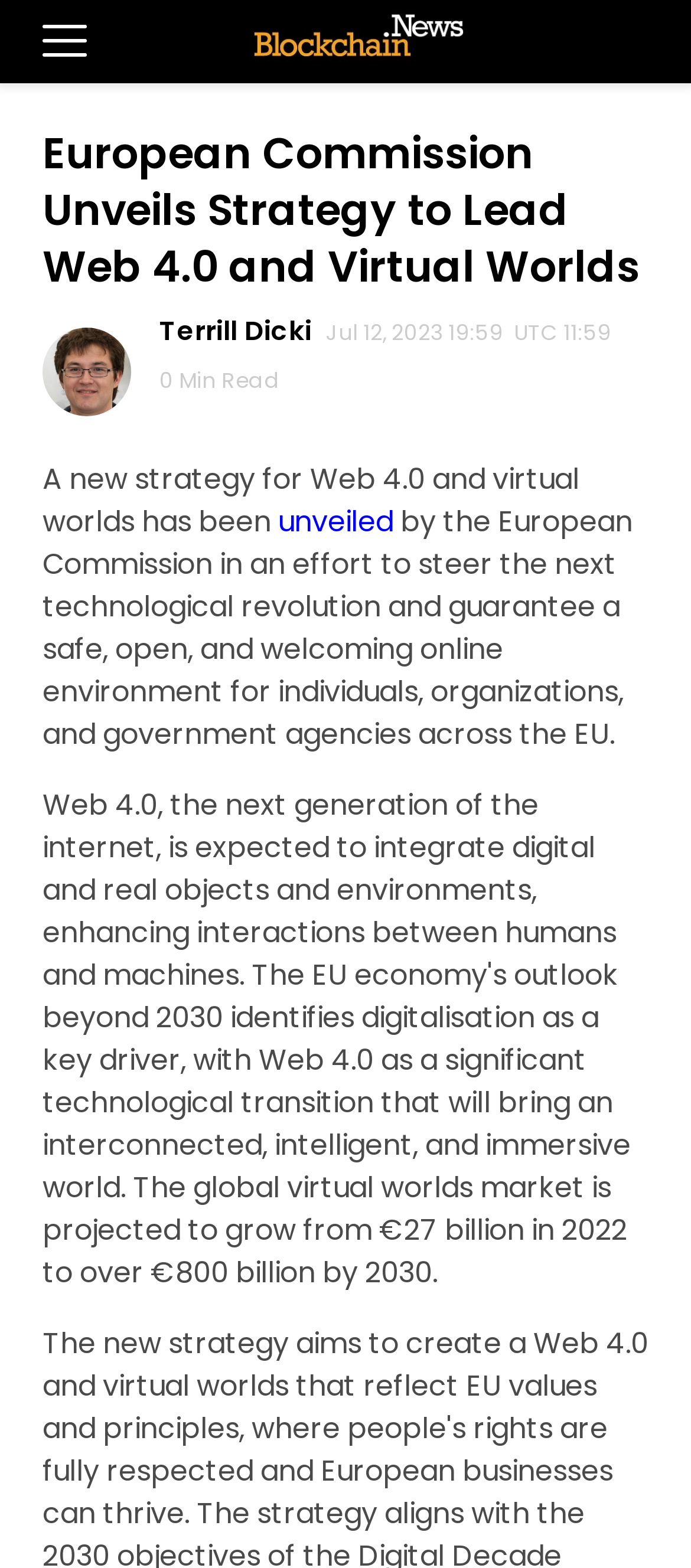Answer the question using only one word or a concise phrase: What is the topic of the article?

Web 4.0 and virtual worlds